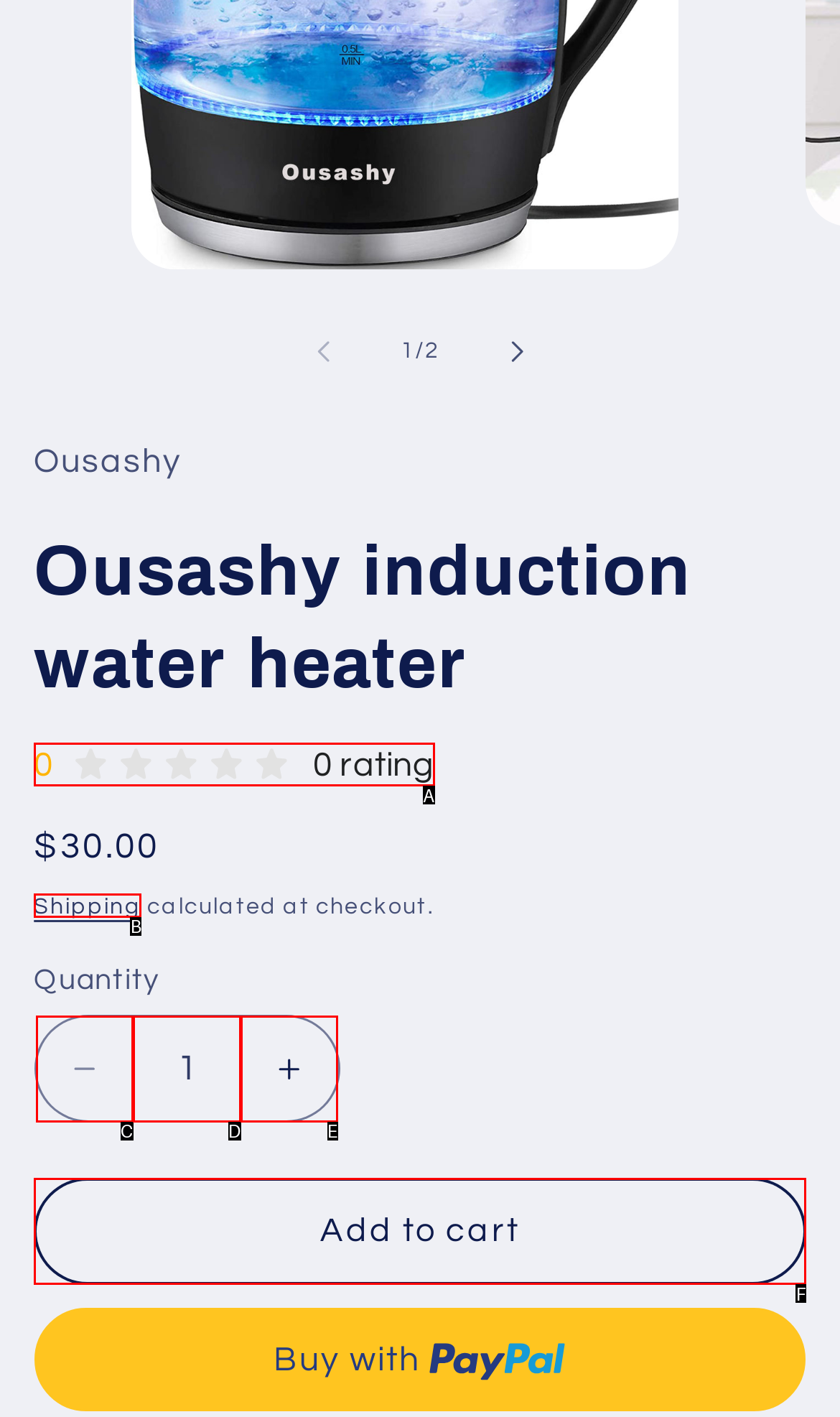Based on the description: Shipping
Select the letter of the corresponding UI element from the choices provided.

B